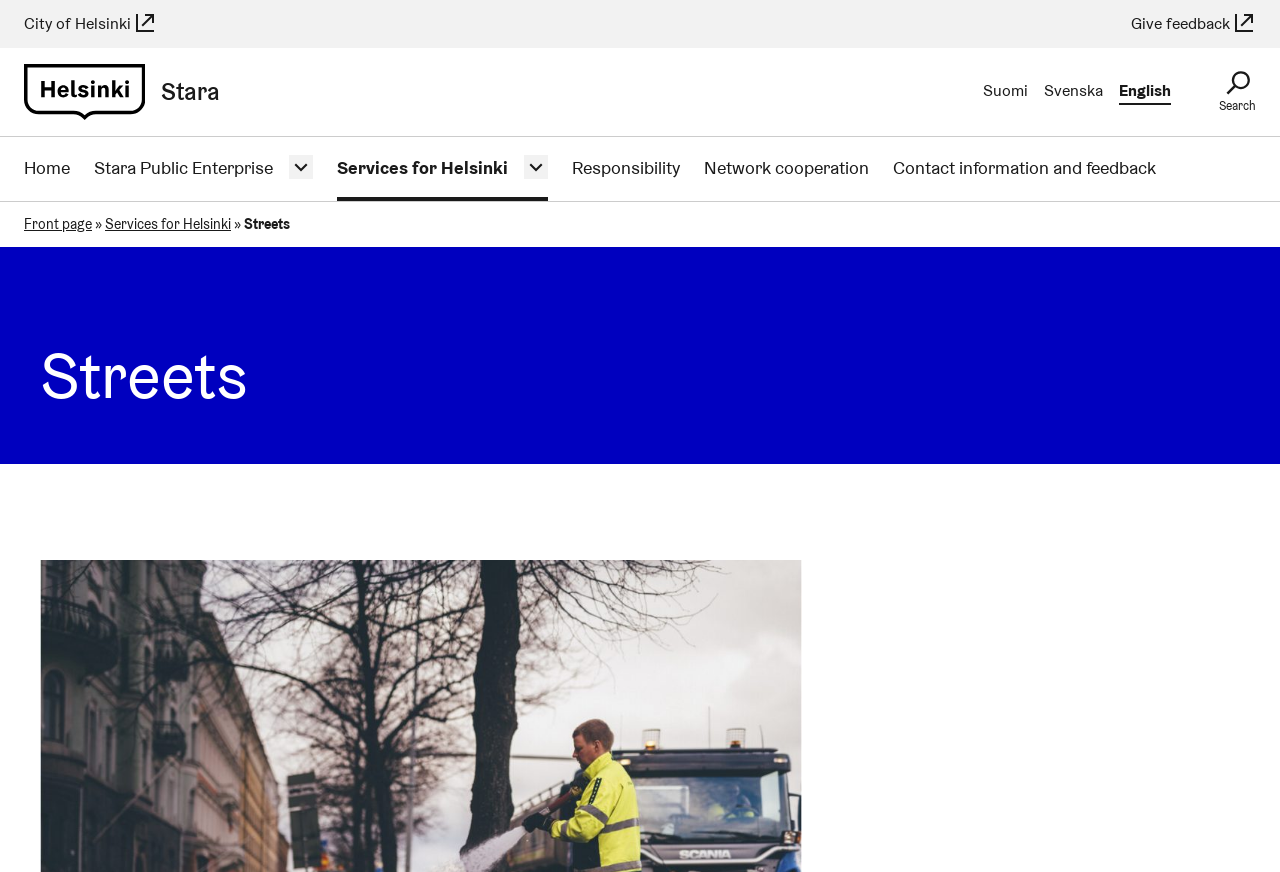Find and indicate the bounding box coordinates of the region you should select to follow the given instruction: "view Services for Helsinki".

[0.263, 0.176, 0.397, 0.207]